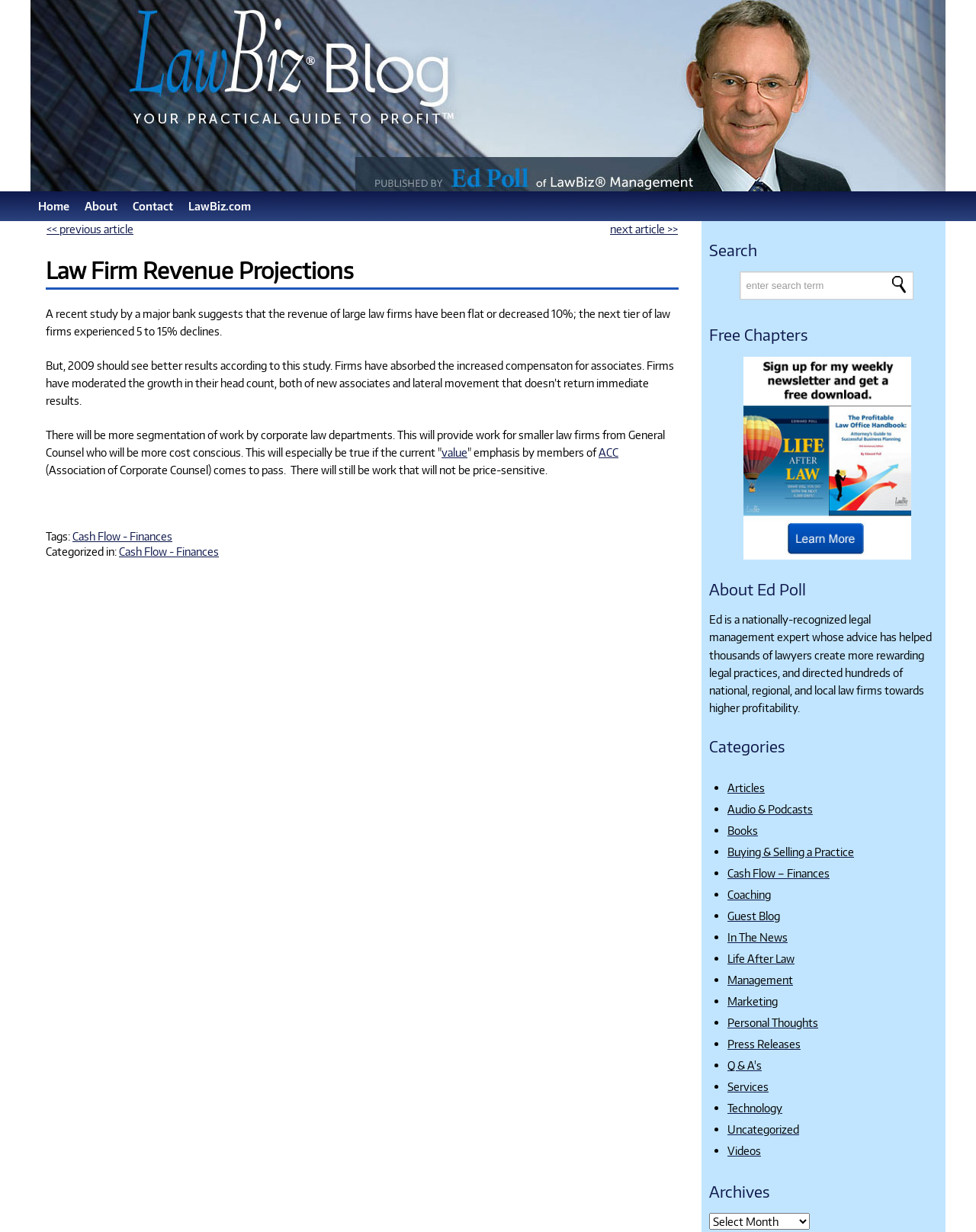Please examine the image and answer the question with a detailed explanation:
What is the name of the legal management expert?

The name of the legal management expert can be found in the heading element with the text 'About Ed Poll' which is located in the complementary section of the webpage.